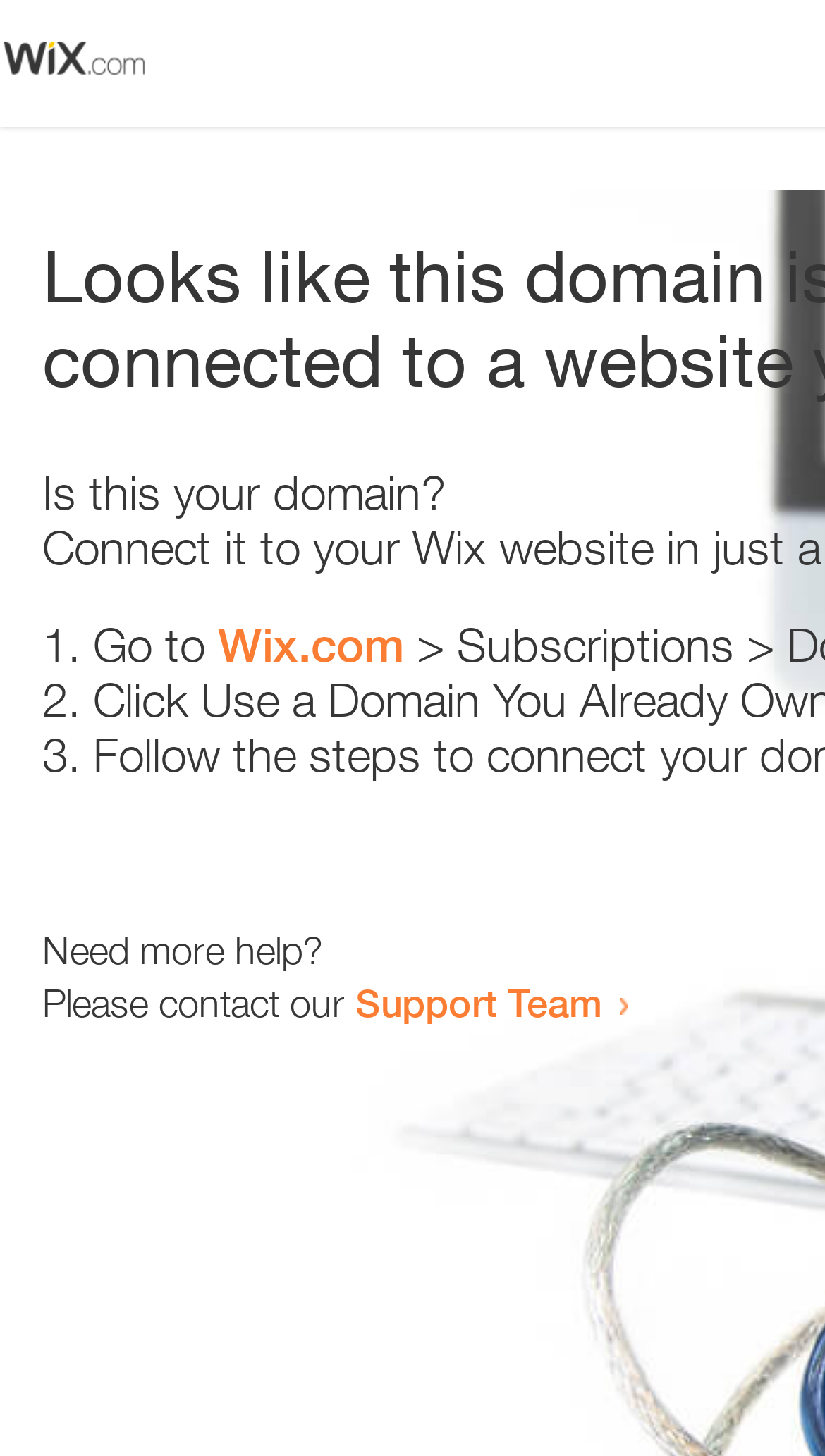What is the purpose of the link 'Wix.com'?
Using the image, provide a detailed and thorough answer to the question.

The static text 'Go to' is adjacent to the link 'Wix.com', suggesting that the link is intended to direct the user to the Wix.com website, possibly to resolve the error or issue with the domain.